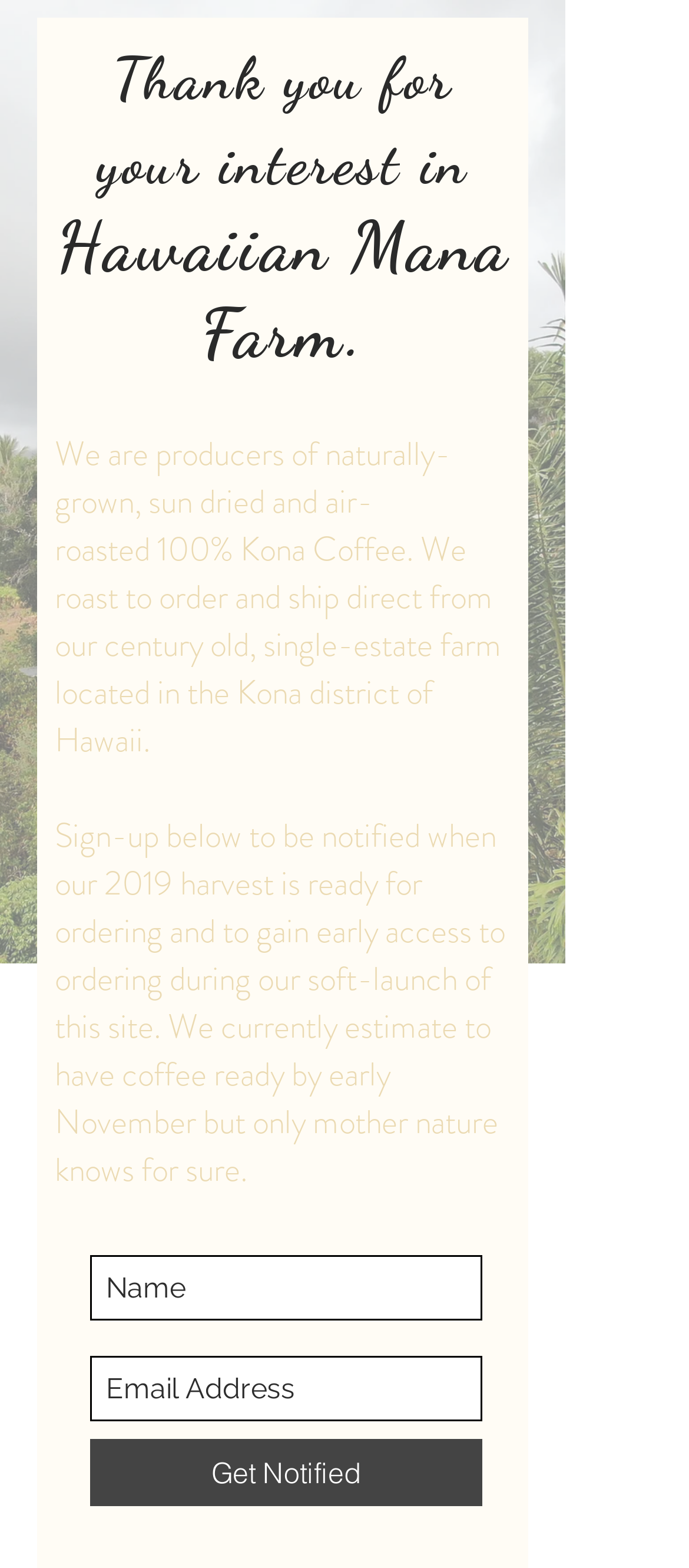What type of coffee does Hawaiian Mana Farm produce?
Based on the visual content, answer with a single word or a brief phrase.

100% Kona Coffee